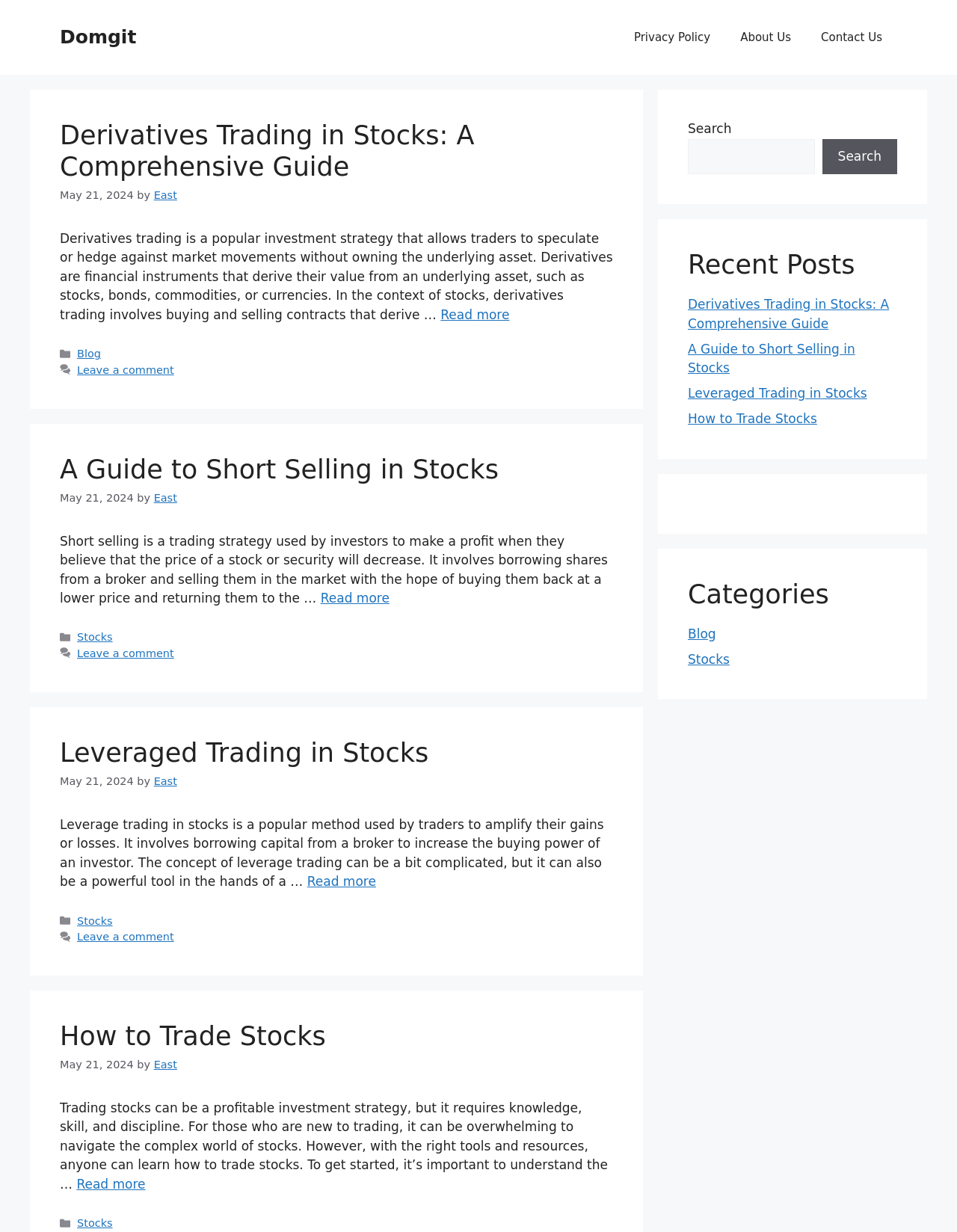Identify the bounding box coordinates for the UI element described by the following text: "Leveraged Trading in Stocks". Provide the coordinates as four float numbers between 0 and 1, in the format [left, top, right, bottom].

[0.719, 0.313, 0.906, 0.325]